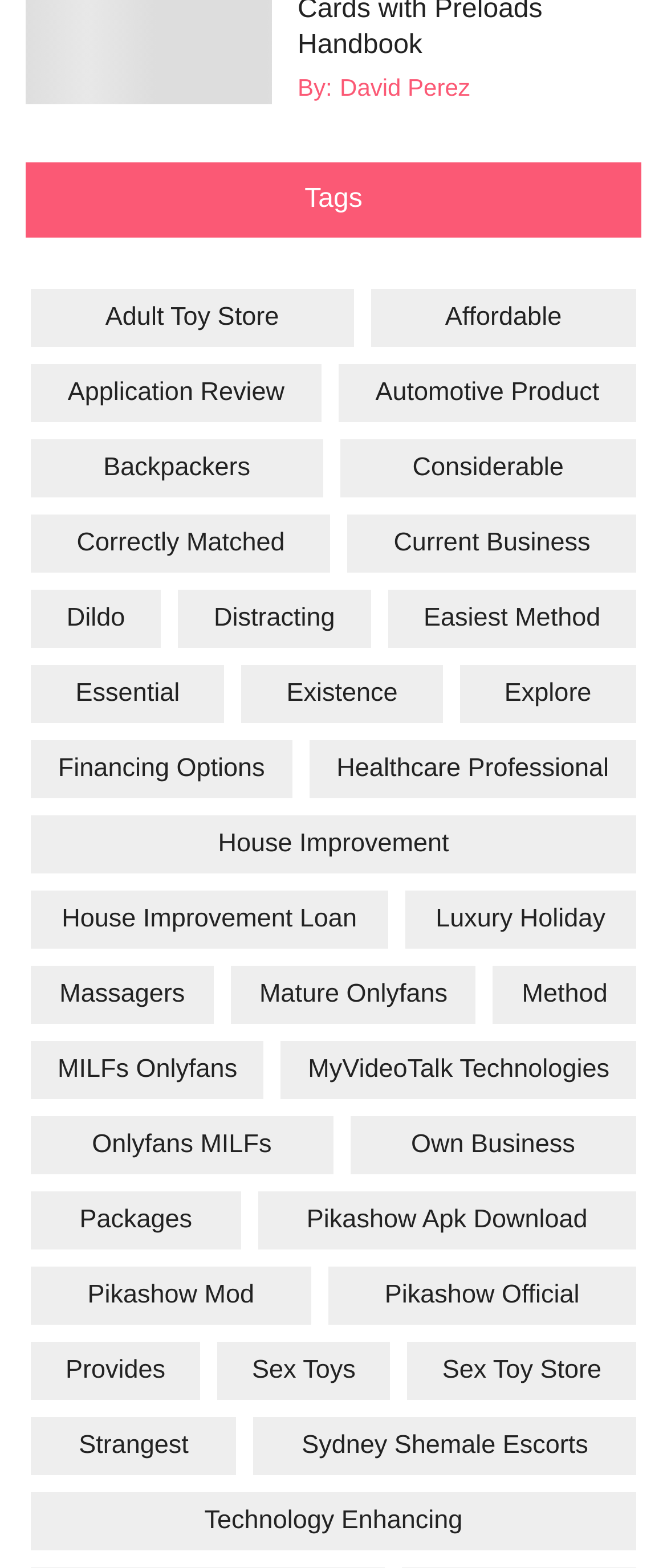Determine the bounding box coordinates of the element's region needed to click to follow the instruction: "Visit the 'Sydney shemale escorts' link". Provide these coordinates as four float numbers between 0 and 1, formatted as [left, top, right, bottom].

[0.452, 0.913, 0.882, 0.931]